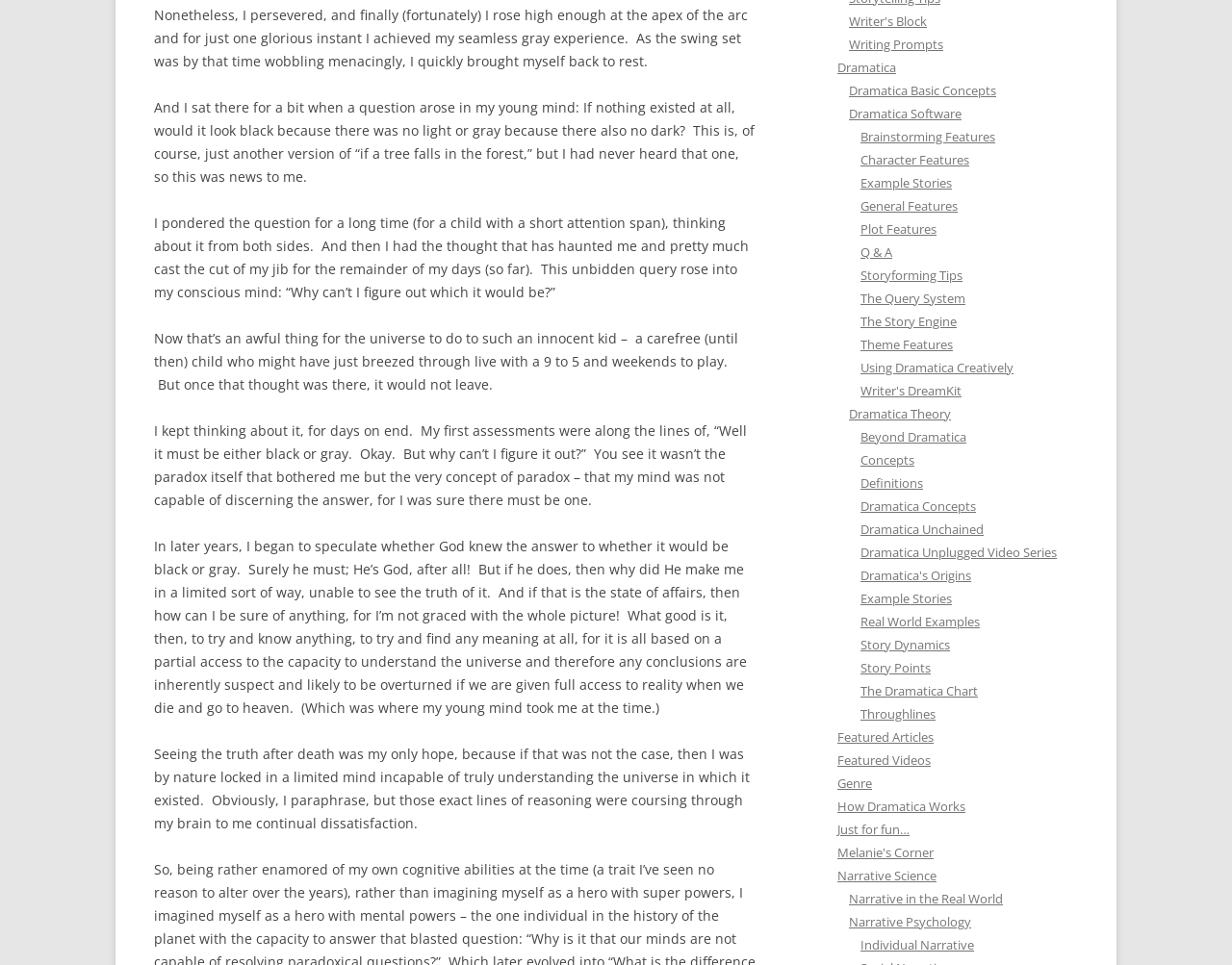Determine the bounding box of the UI element mentioned here: "parent_node: SITO WEB name="url"". The coordinates must be in the format [left, top, right, bottom] with values ranging from 0 to 1.

None